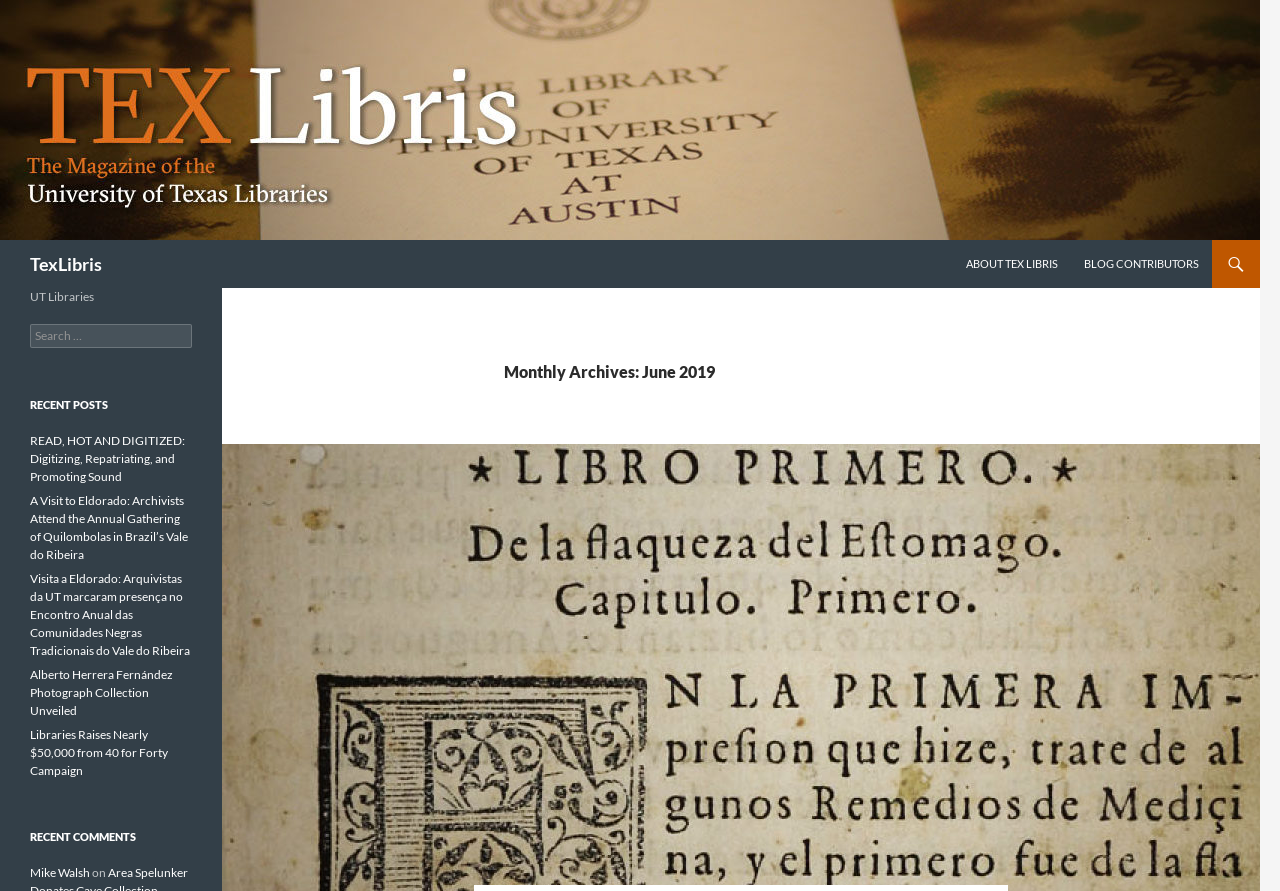Give a one-word or short phrase answer to the question: 
What is the name of the blog?

TexLibris